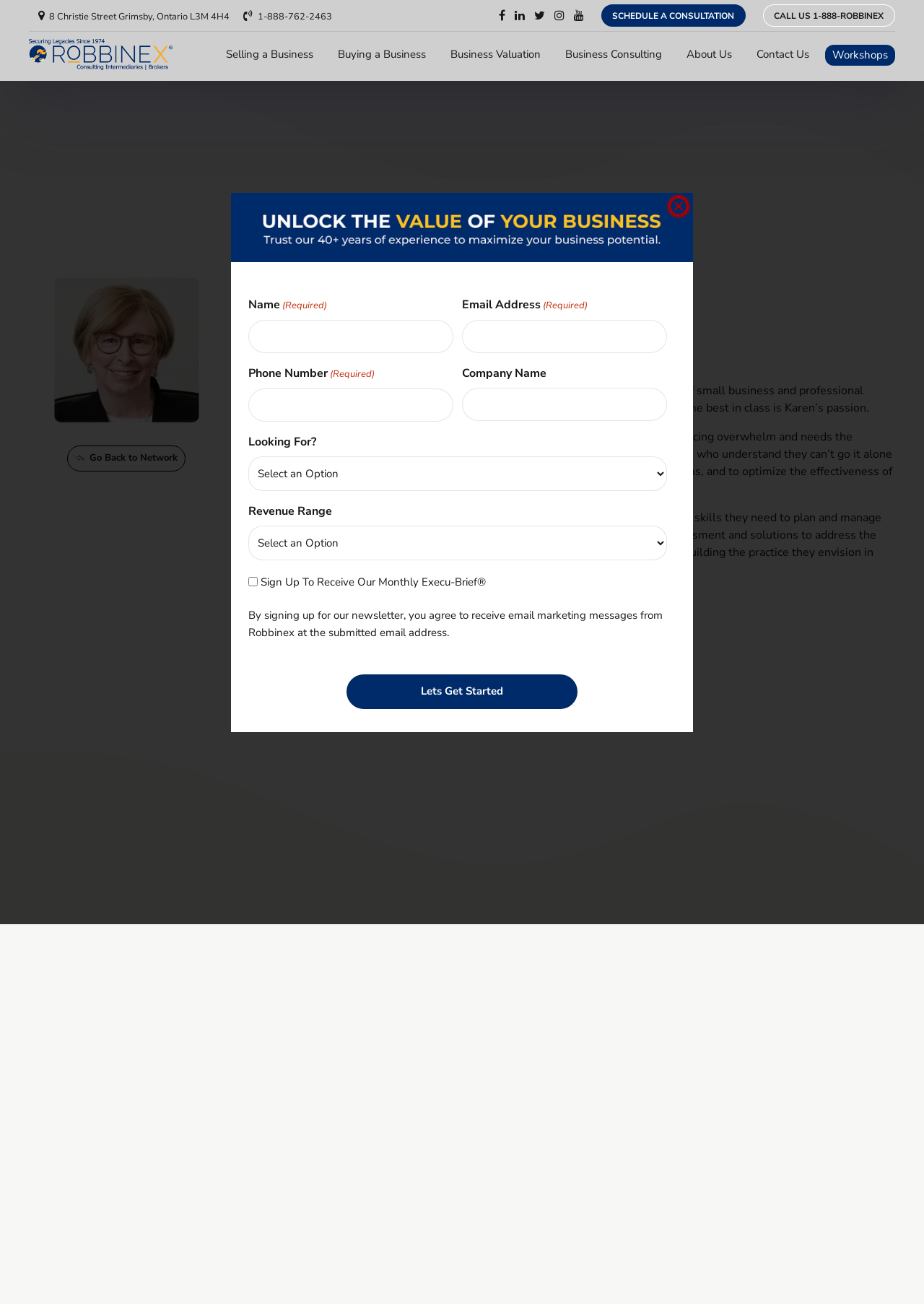Give a detailed explanation of the elements present on the webpage.

The webpage is about Karen Creighton, a strategic business coach at Carriage Group. At the top, there is a navigation bar with links to "Selling a Business", "Buying a Business", "Business Valuation", "Business Consulting", and more. Below the navigation bar, there is a section with Karen's profile picture, name, and title. 

To the right of Karen's profile picture, there is a brief description of her coaching services, followed by a paragraph about her ideal clients and the skills she brings to help them succeed. There is also a call-to-action button to schedule a consultation.

Further down, there is a section with a heading "Stay in the Know" where visitors can sign up to receive newsletters and updates from Robbinex. This section includes a form with fields for full name, email, and a submit button.

On the left side of the page, there are several links to social media platforms, as well as a link to Karen's email address. At the bottom of the page, there are more links to Robbinex's services, including Execu-Brief, Situation Assessment, and Strategic Advisory Councils. There is also a section with links to connect with Robbinex on various social media platforms.

Throughout the page, there are several images, including Karen's profile picture, the Robbinex logo, and a background image that covers the entire page.